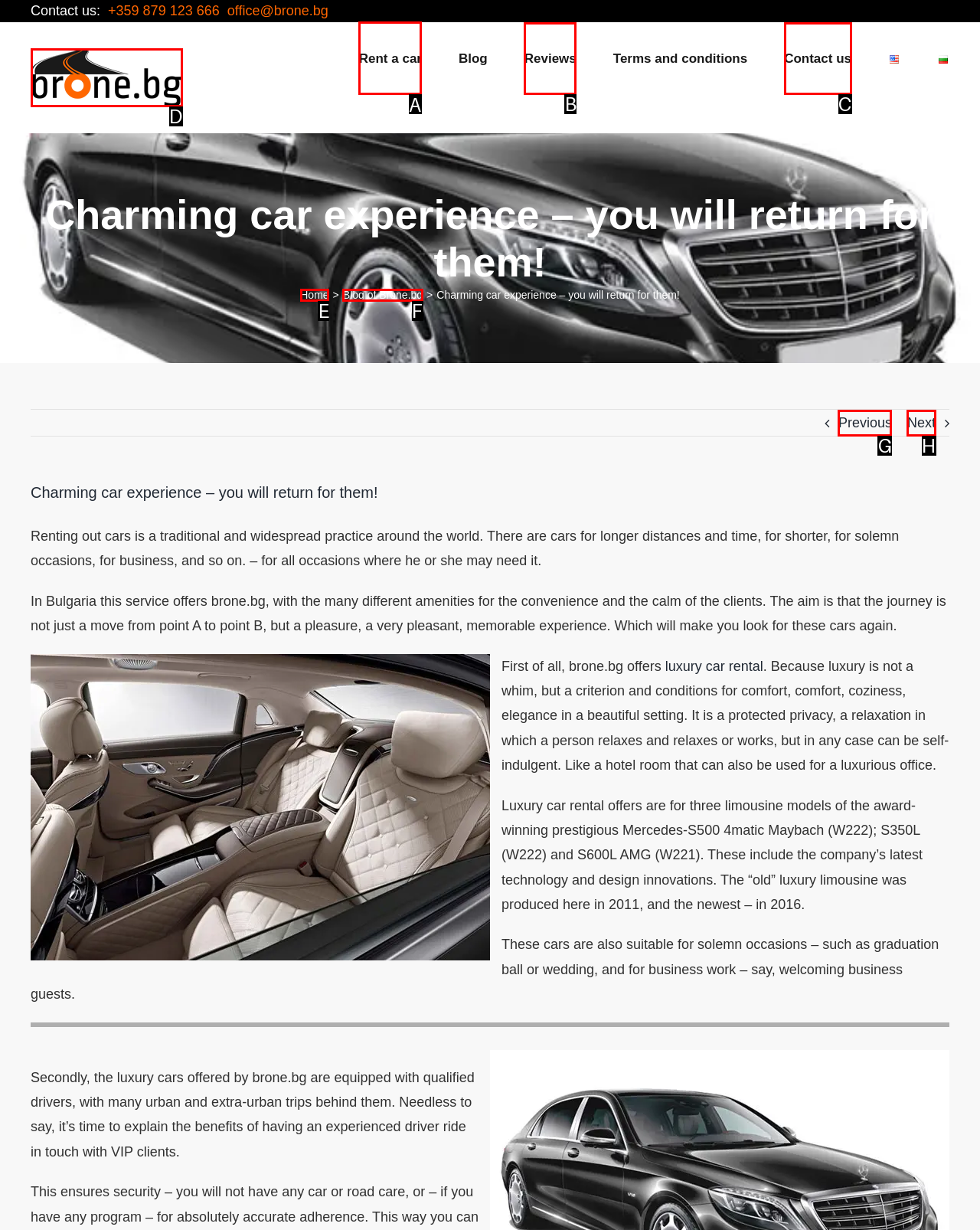Identify the correct HTML element to click to accomplish this task: Read the 'Training Tip #4' article
Respond with the letter corresponding to the correct choice.

None